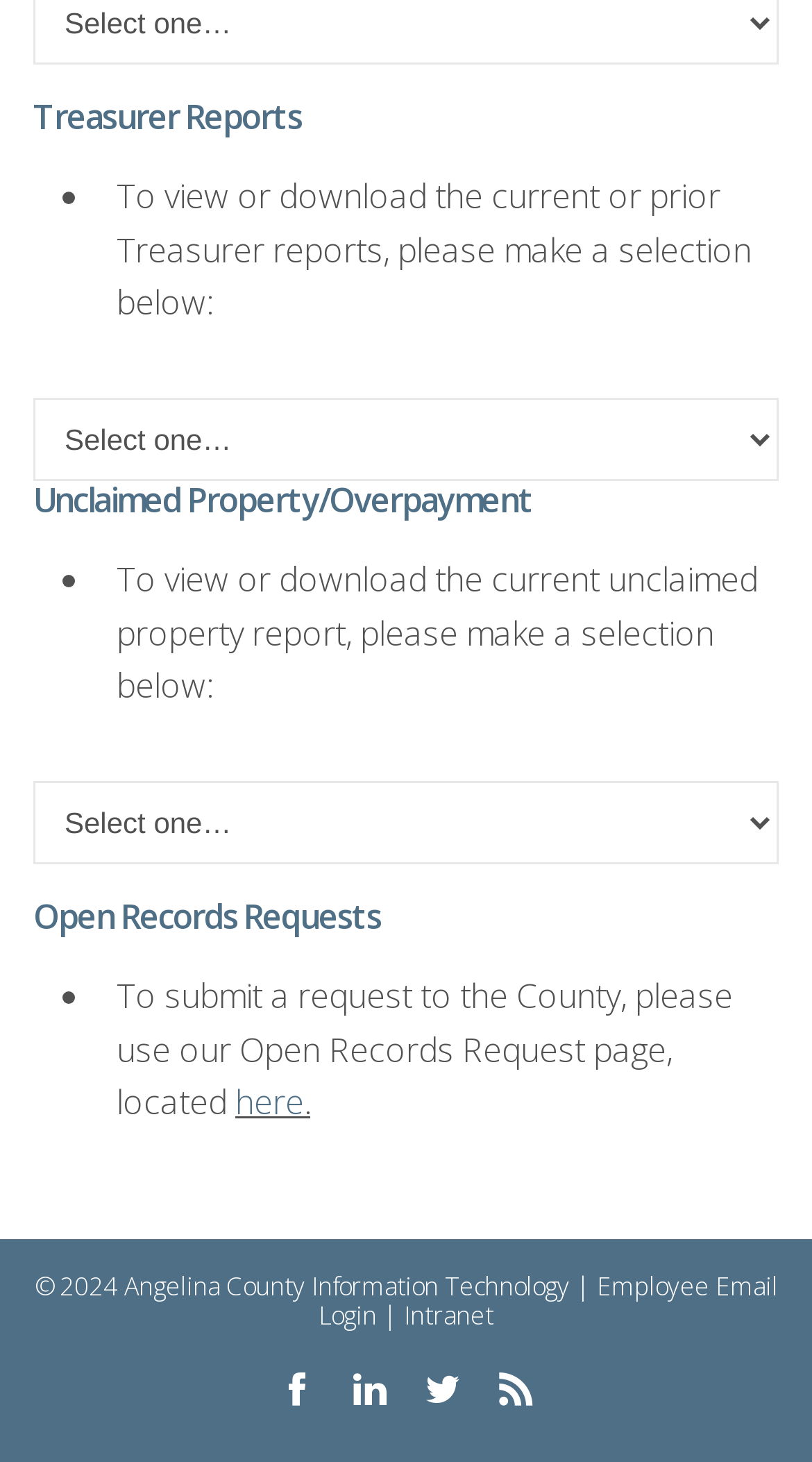Predict the bounding box of the UI element based on this description: "Employee Email Login".

[0.392, 0.867, 0.958, 0.912]